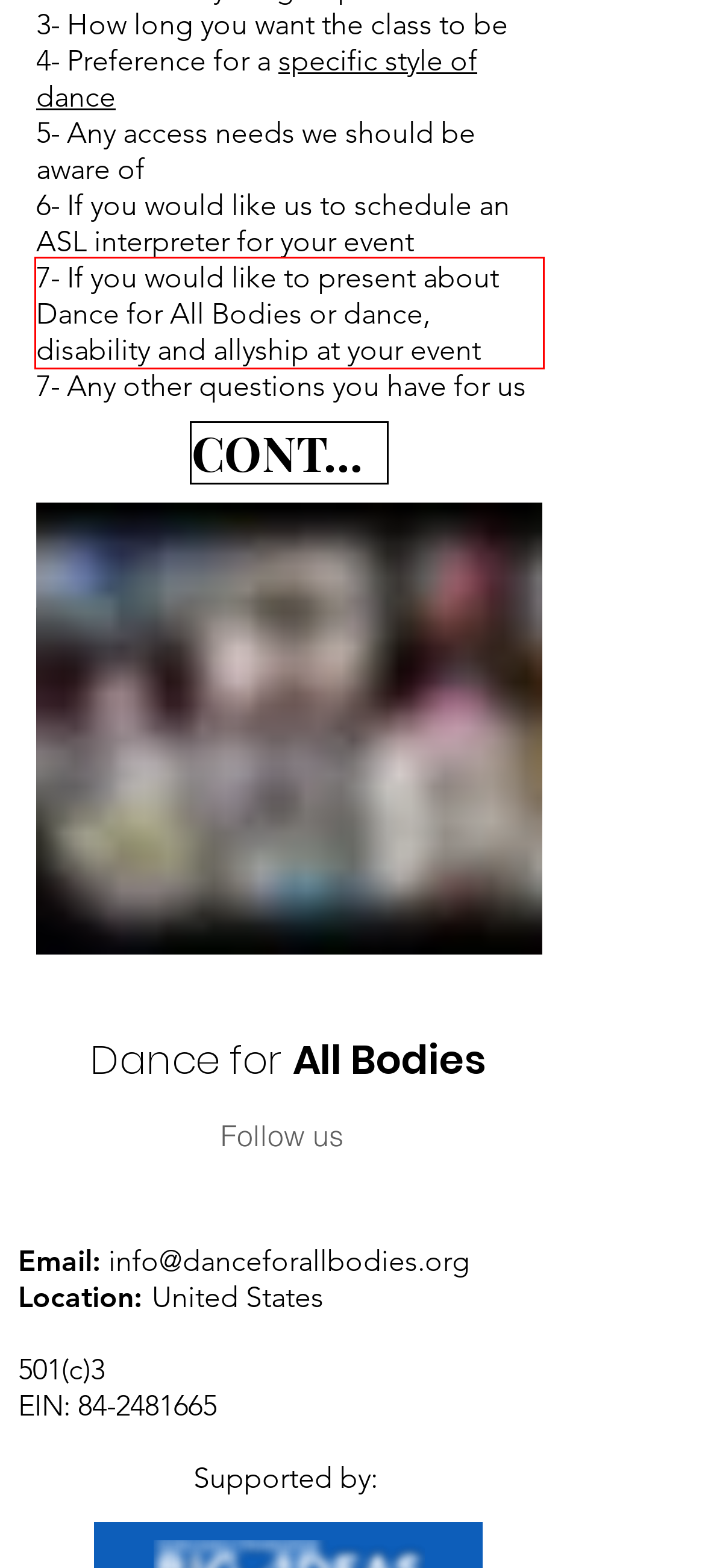Identify and extract the text within the red rectangle in the screenshot of the webpage.

7- If you would like to present about Dance for All Bodies or dance, disability and allyship at your event